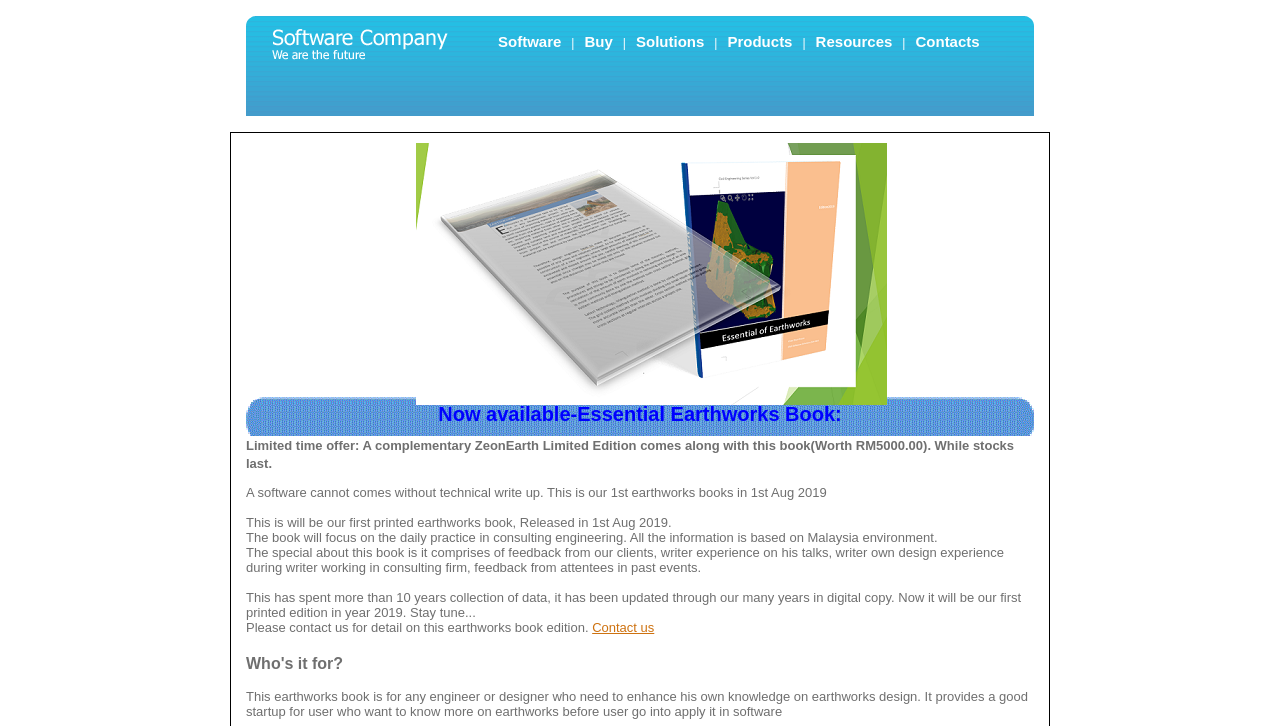Based on the image, provide a detailed and complete answer to the question: 
What is the topic of the book?

The topic of the book is earthworks, which is mentioned in the heading 'Now available-Essential Earthworks Book:' and also in the static text 'This is our 1st earthworks books in 1st Aug 2019'.